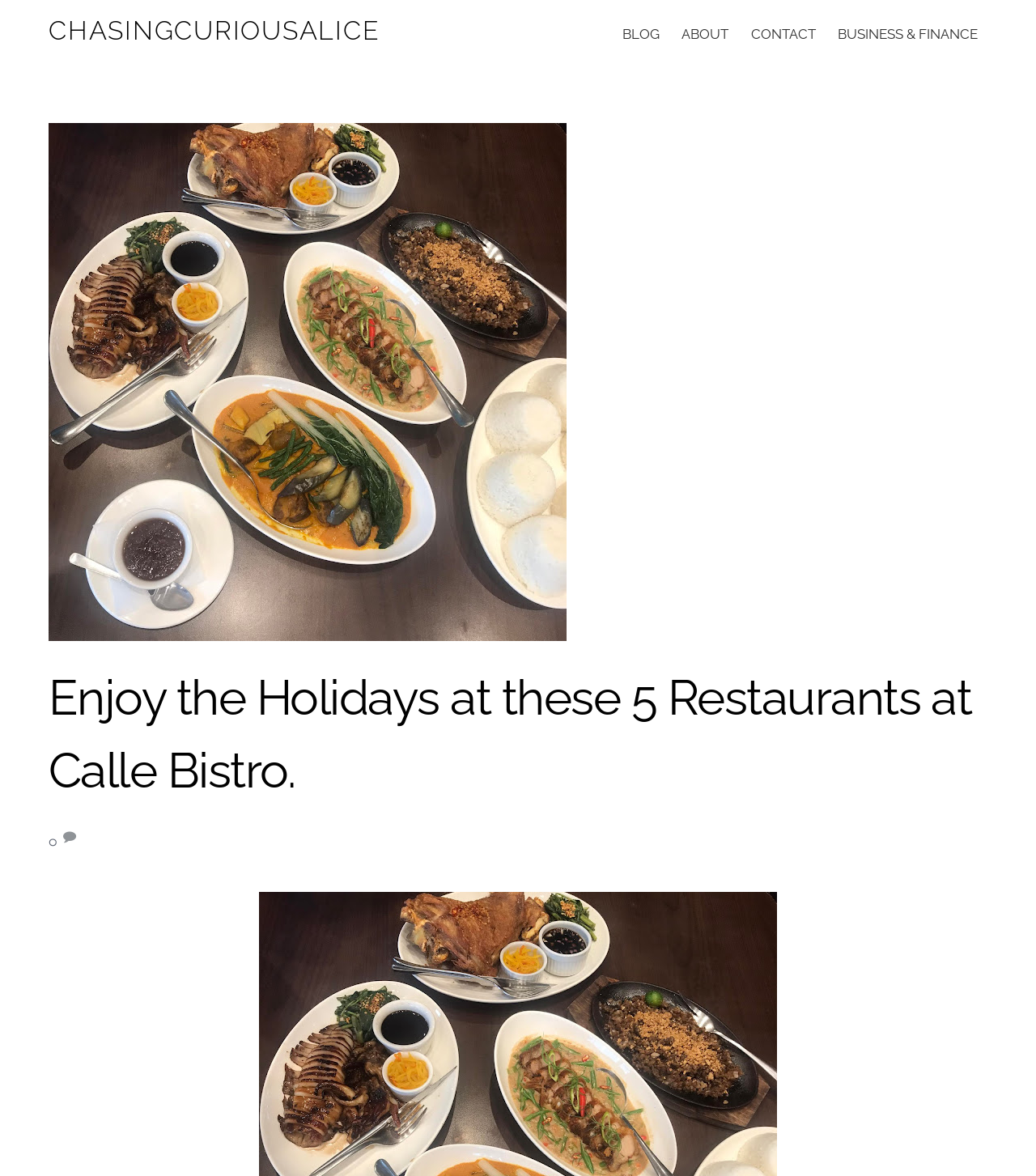Can you find the bounding box coordinates for the element to click on to achieve the instruction: "check the contact information"?

[0.716, 0.012, 0.796, 0.047]